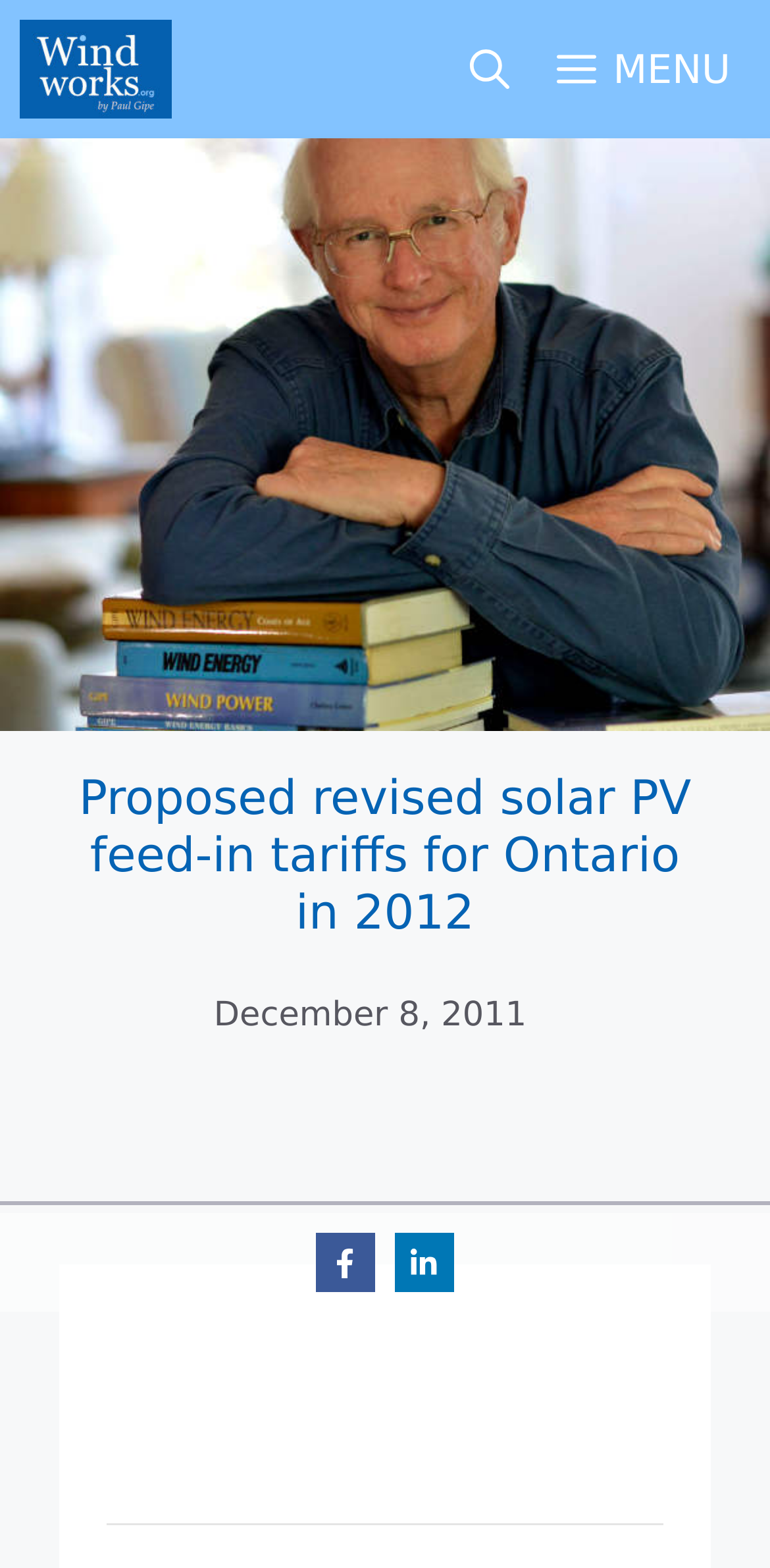What is the date of the proposed revised solar PV feed-in tariffs?
Using the image as a reference, answer with just one word or a short phrase.

December 8, 2011